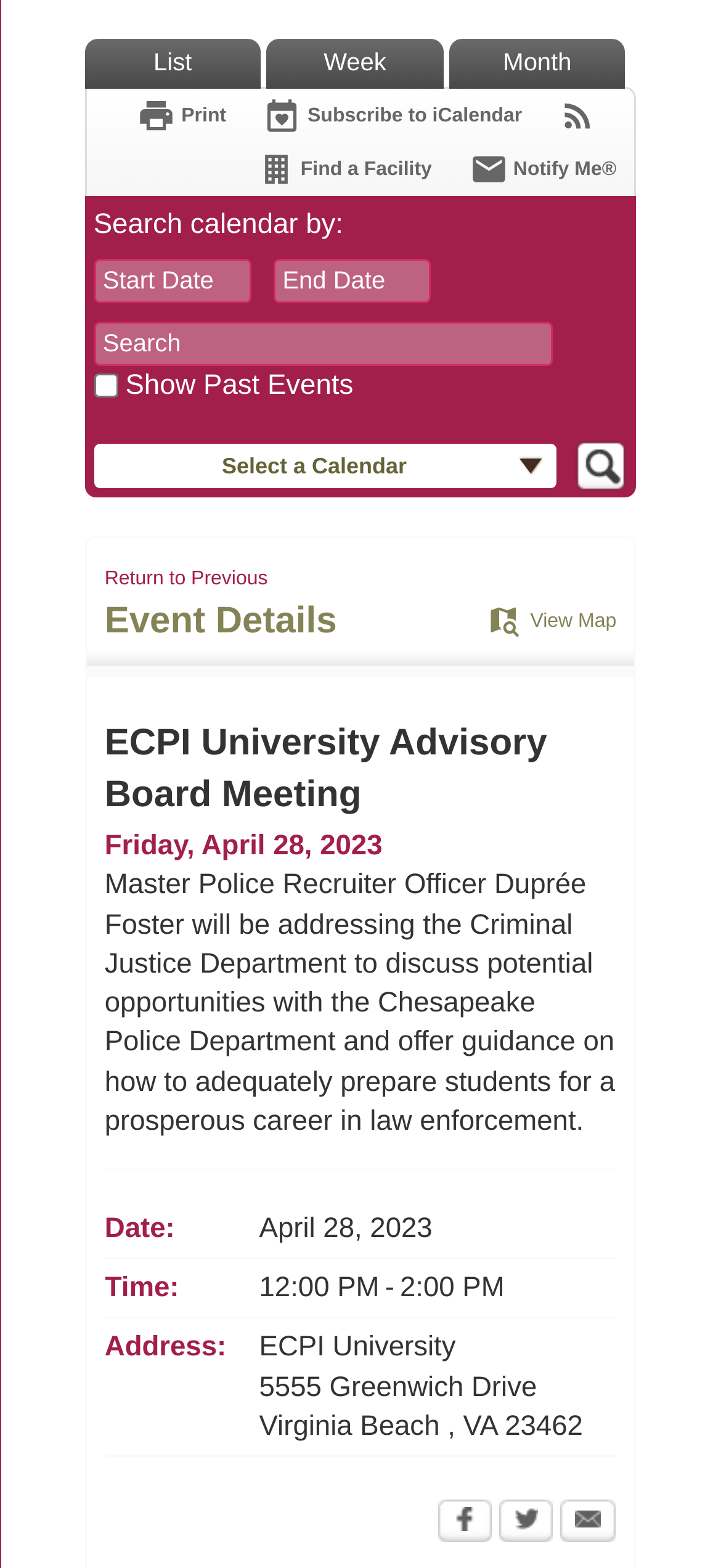What is the purpose of the 'Notify Me' link?
Based on the image, answer the question with as much detail as possible.

The 'Notify Me' link is associated with an email icon, indicating that it is used for email notifications or subscriptions.